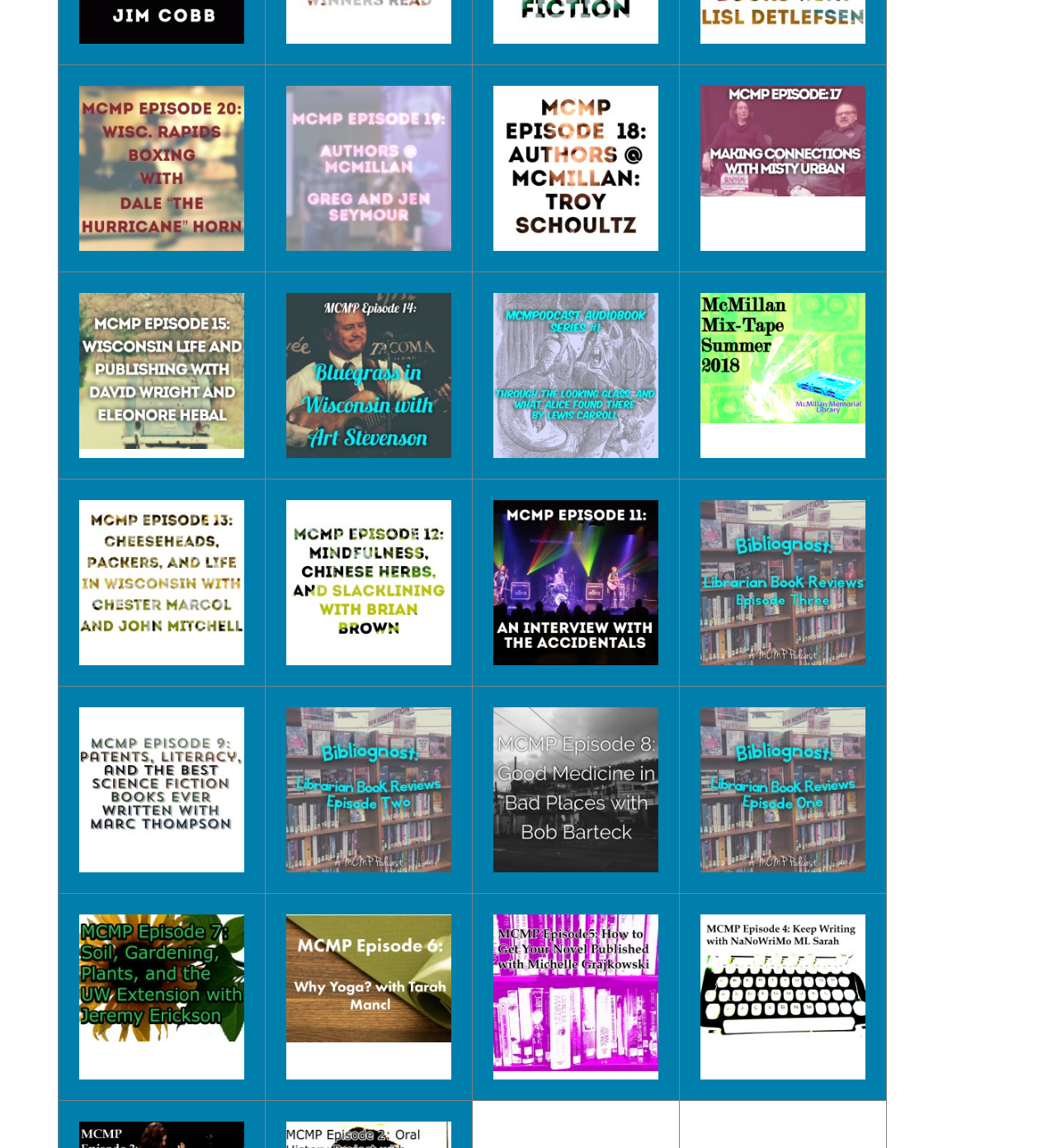Determine the coordinates of the bounding box for the clickable area needed to execute this instruction: "explore the fourth image".

[0.644, 0.057, 0.839, 0.236]